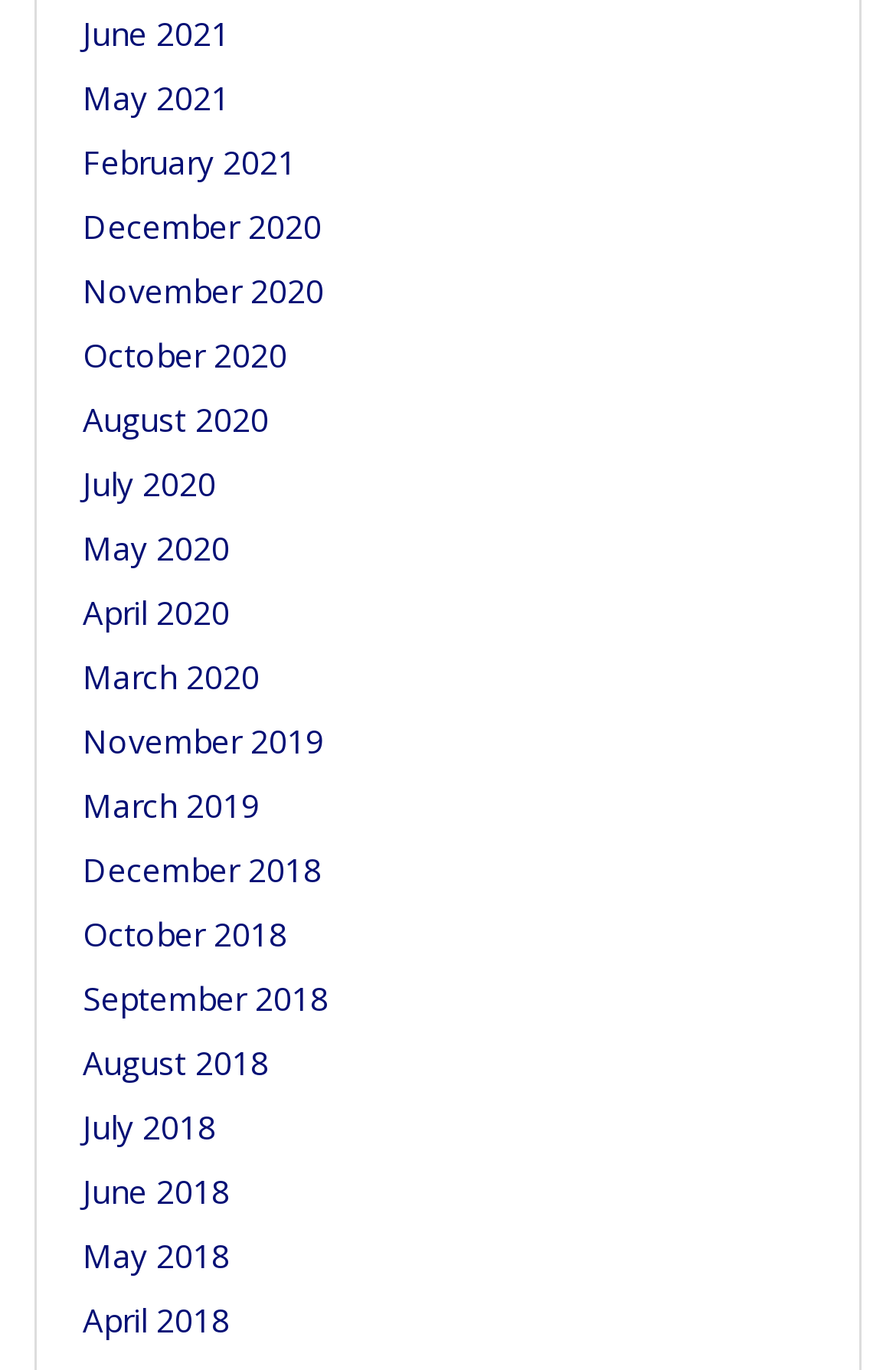Find and provide the bounding box coordinates for the UI element described with: "May 2021".

[0.092, 0.055, 0.256, 0.086]